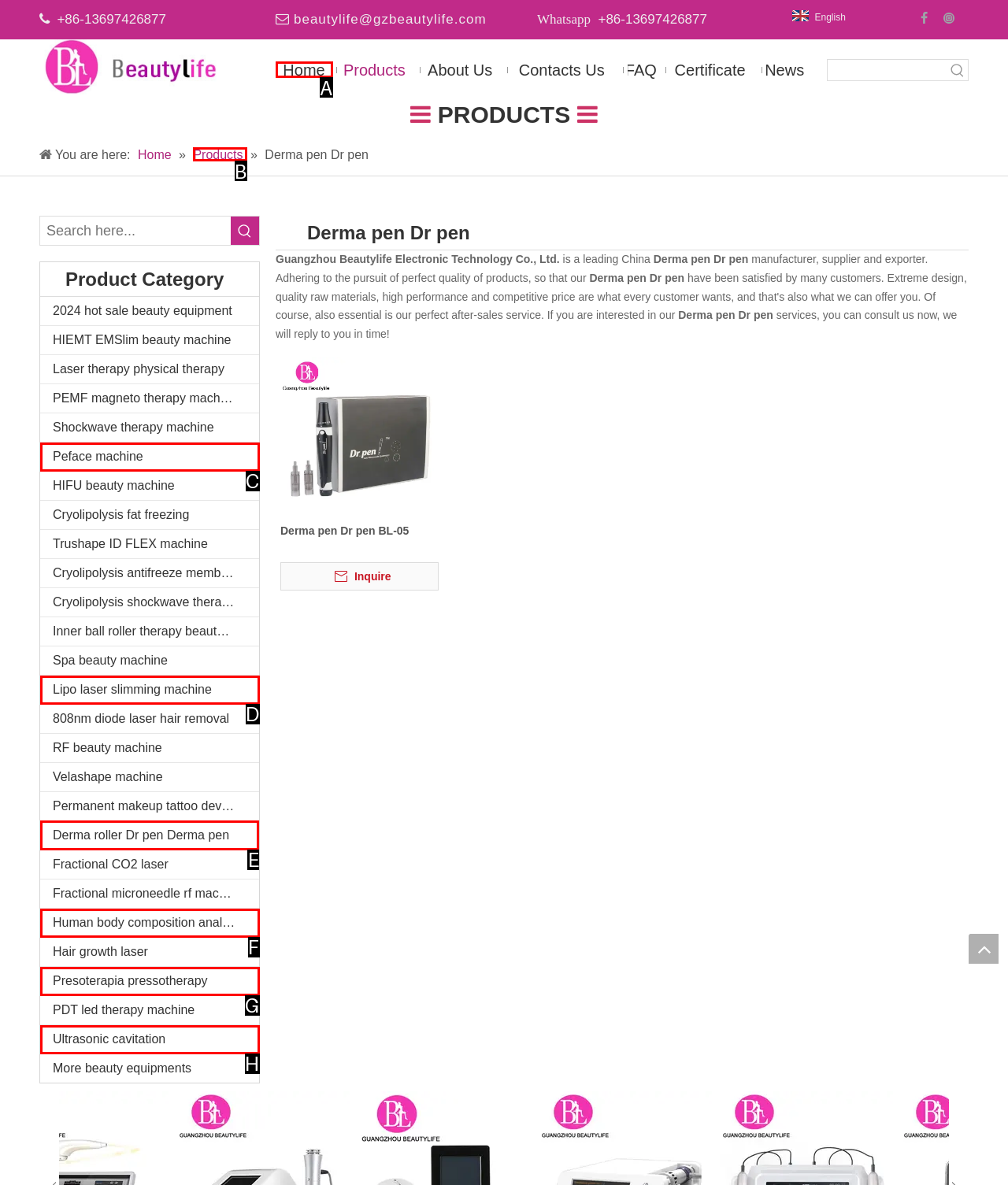Select the letter of the UI element you need to click to complete this task: View Derma pen Dr pen products.

E